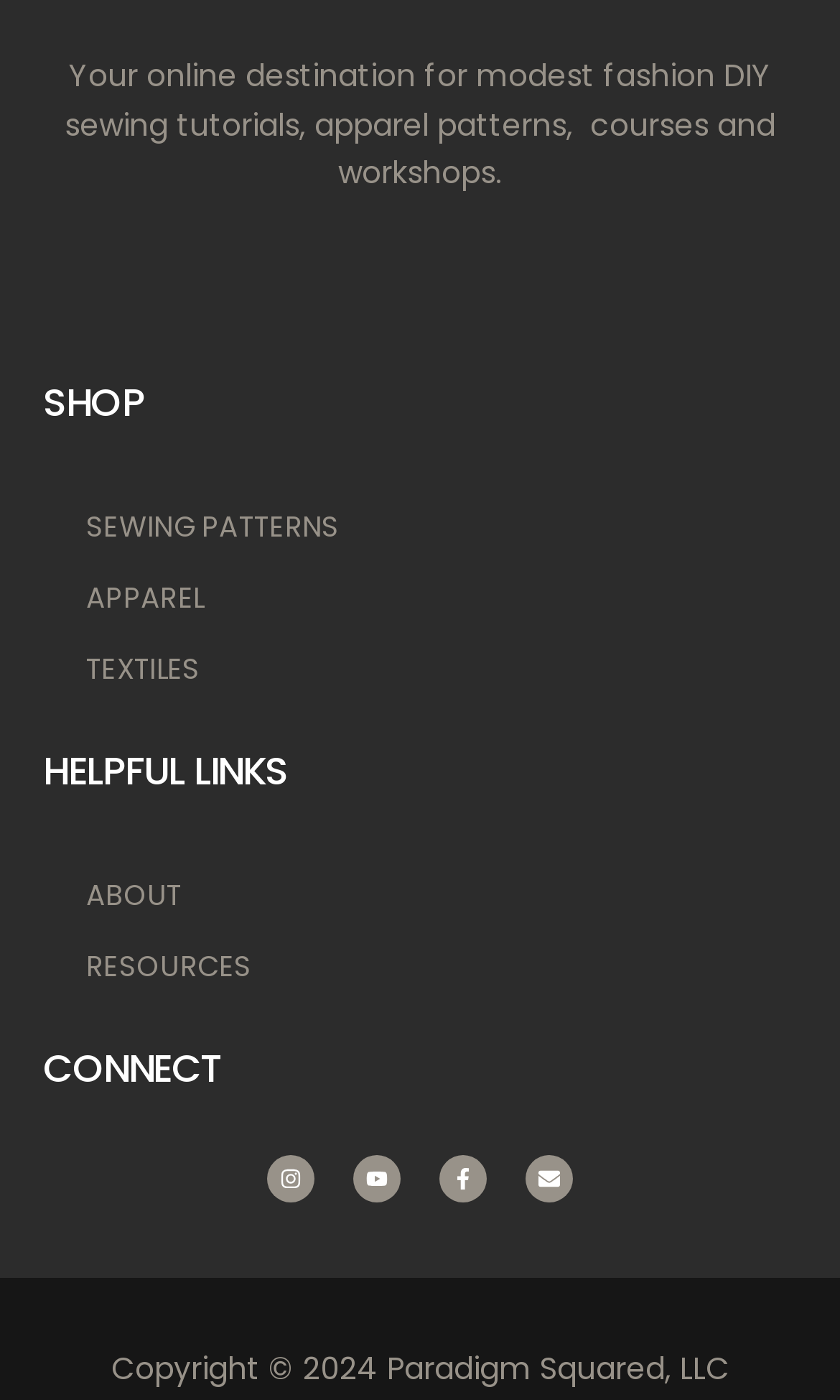What is the copyright year of the website?
Provide a detailed and well-explained answer to the question.

The copyright year of the website can be found at the bottom of the page, where it is stated as 'Copyright © 2024 Paradigm Squared, LLC'.